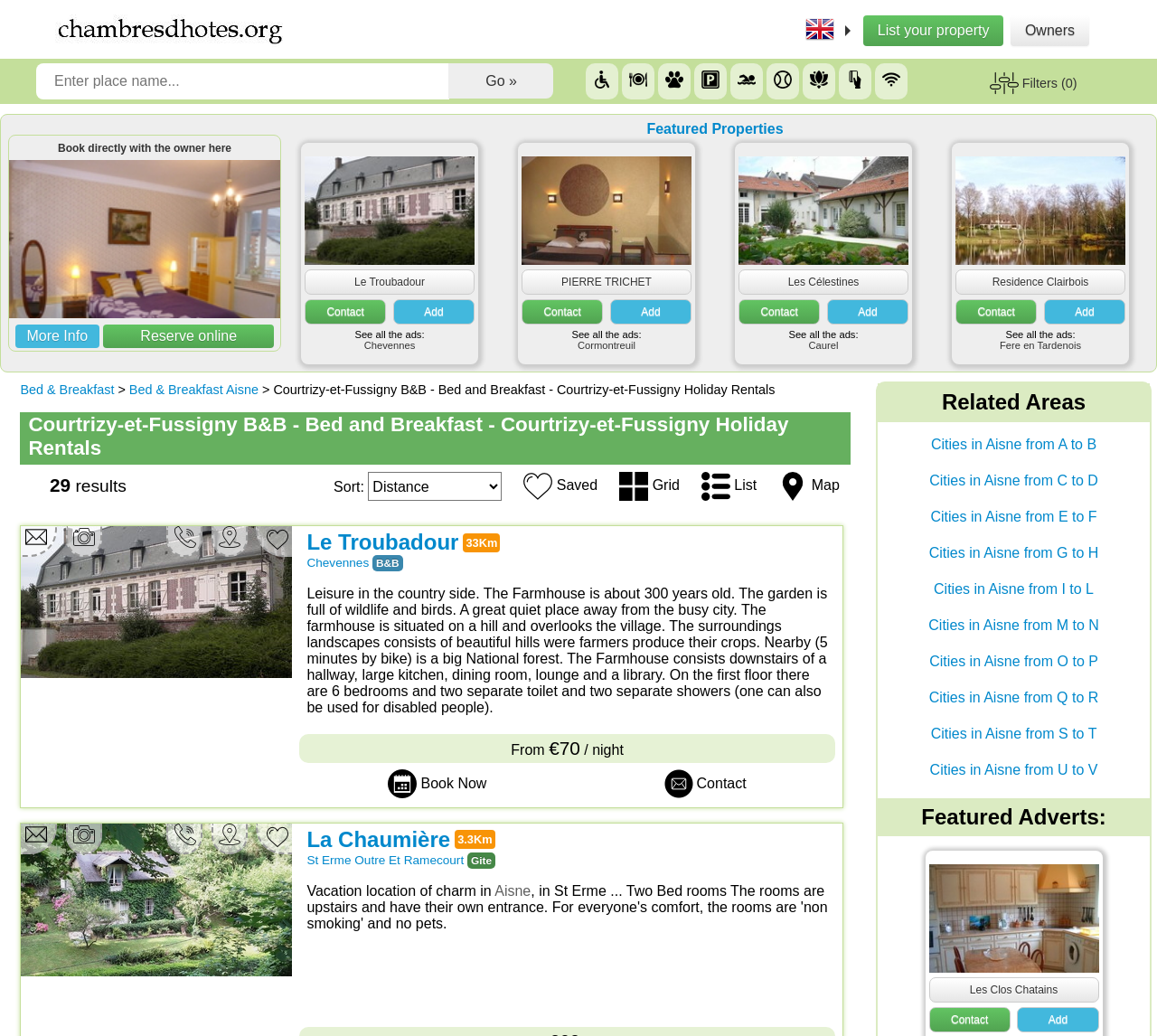Kindly provide the bounding box coordinates of the section you need to click on to fulfill the given instruction: "Sort the results".

[0.288, 0.462, 0.315, 0.477]